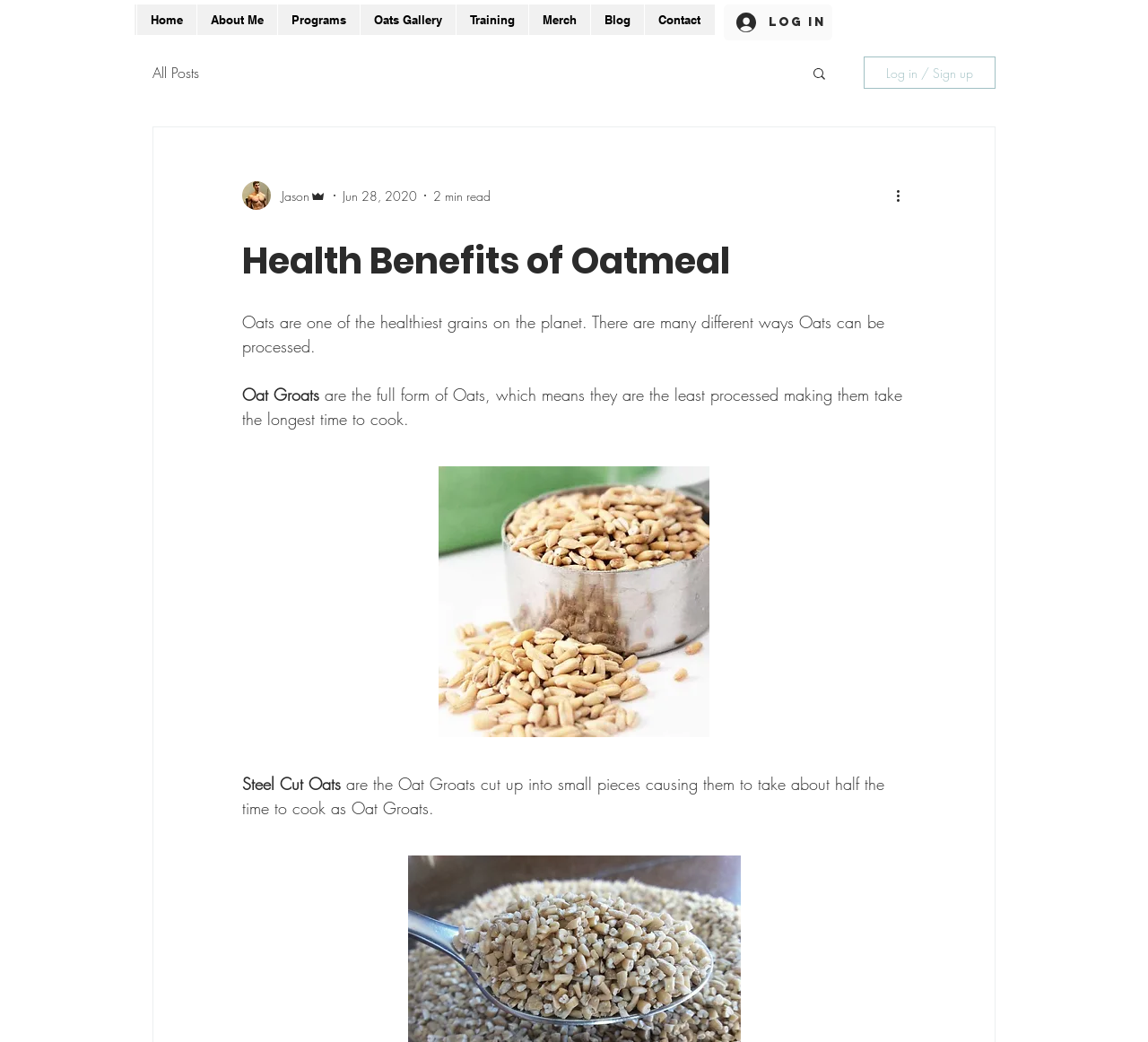Find the bounding box coordinates of the element you need to click on to perform this action: 'Toggle the side menu'. The coordinates should be represented by four float values between 0 and 1, in the format [left, top, right, bottom].

None